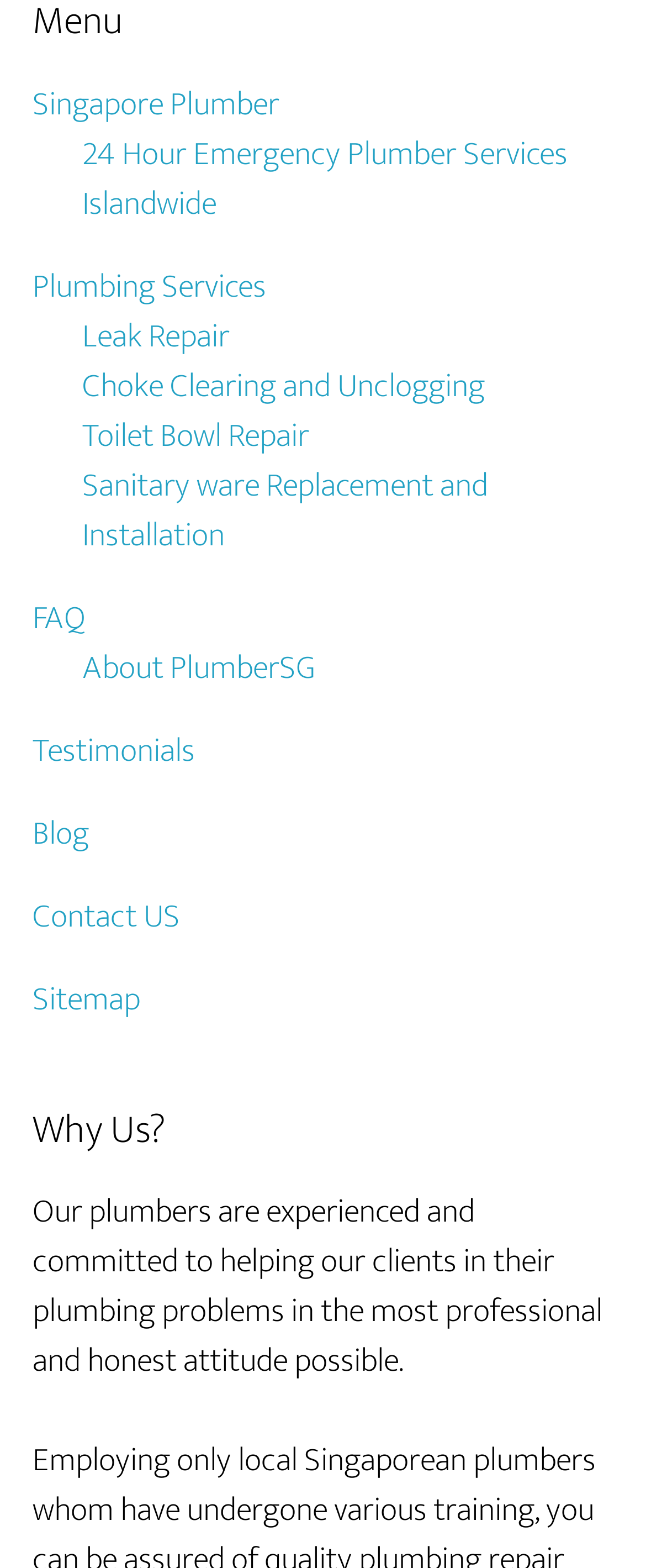Find the bounding box coordinates of the clickable area that will achieve the following instruction: "Contact US".

[0.05, 0.566, 0.278, 0.602]